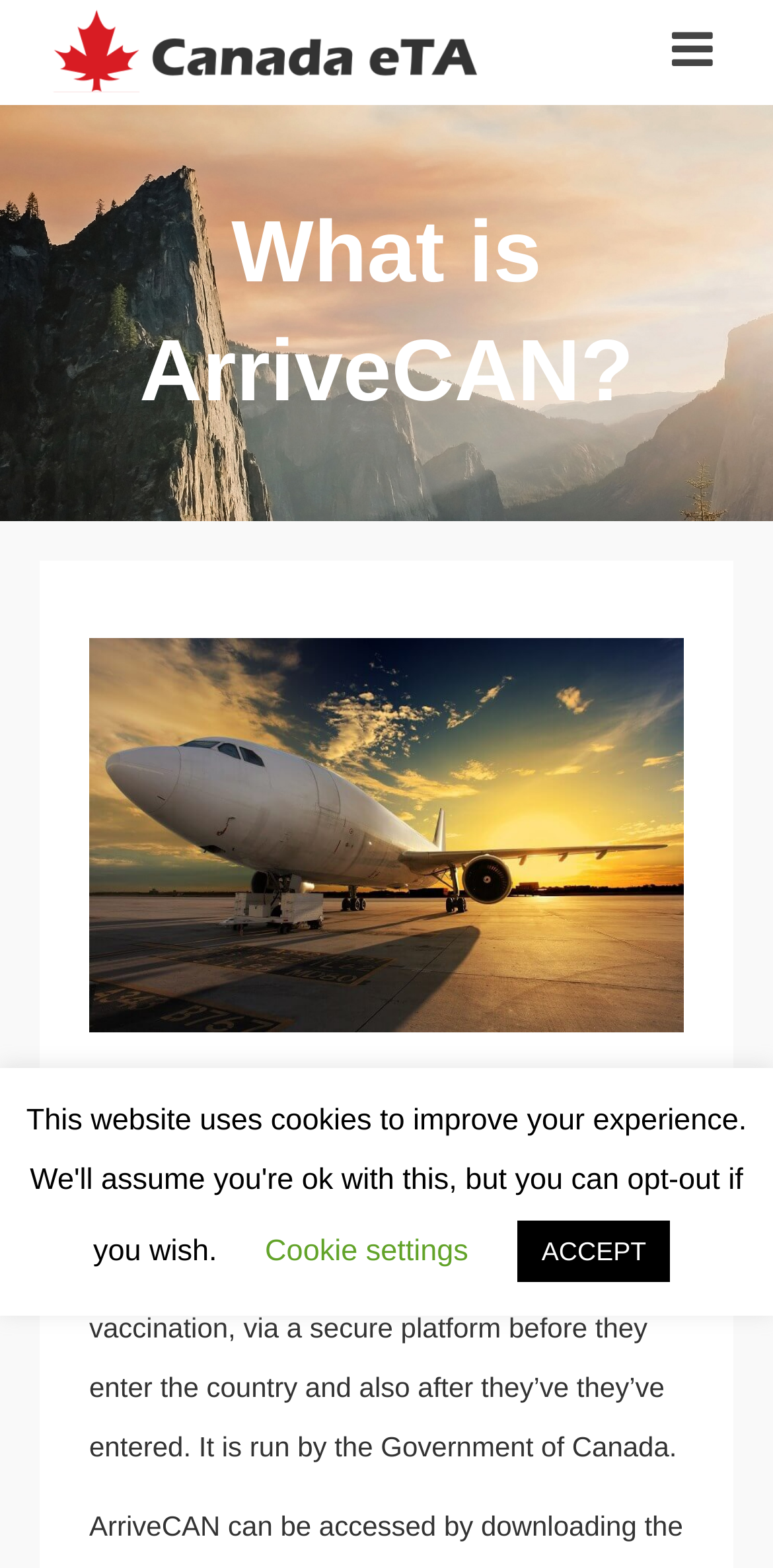Write an extensive caption that covers every aspect of the webpage.

The webpage is about ArriveCAN, a digital platform for travelers entering Canada. At the top, there is a link on the left side, followed by a heading "What is ArriveCAN?" that spans almost the entire width of the page. Below the heading, there is a header section that takes up about a quarter of the page's width, accompanied by a figure that contains an image of "ArriveCAN for Canada" on the right side. 

Underneath the image, there is a block of text that describes ArriveCAN as a zero-cost digital platform for travelers to provide compulsory travel information, such as quarantine details and proof of Covid-19 vaccination, before and after entering Canada. This text is positioned below the image and spans about three-quarters of the page's width.

At the bottom of the page, there are two buttons, "Cookie settings" and "ACCEPT", positioned side by side, with the "Cookie settings" button on the left and the "ACCEPT" button on the right.